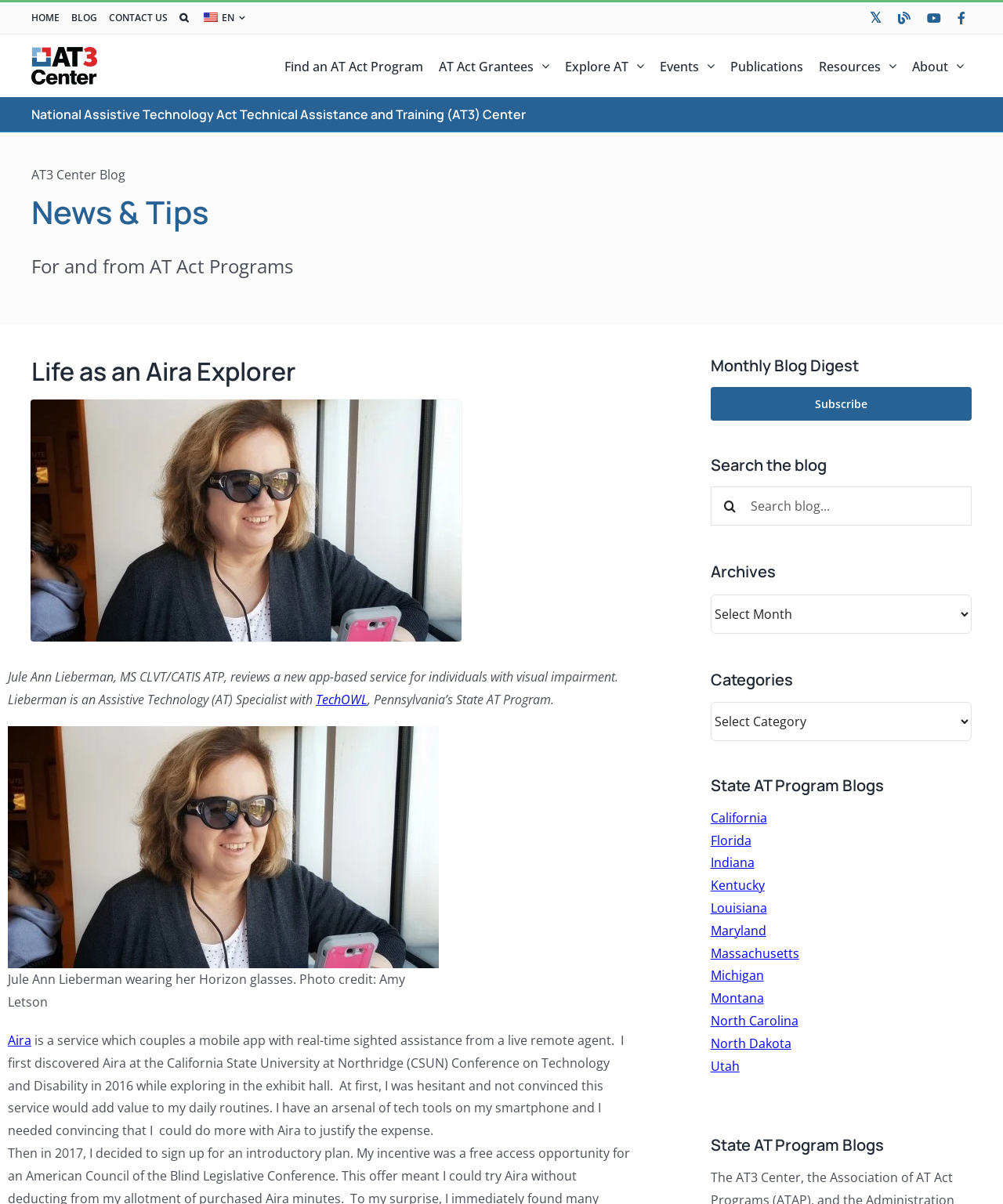Identify the bounding box coordinates for the region of the element that should be clicked to carry out the instruction: "Open the 'AT Act Grantees' submenu". The bounding box coordinates should be four float numbers between 0 and 1, i.e., [left, top, right, bottom].

[0.54, 0.029, 0.556, 0.081]